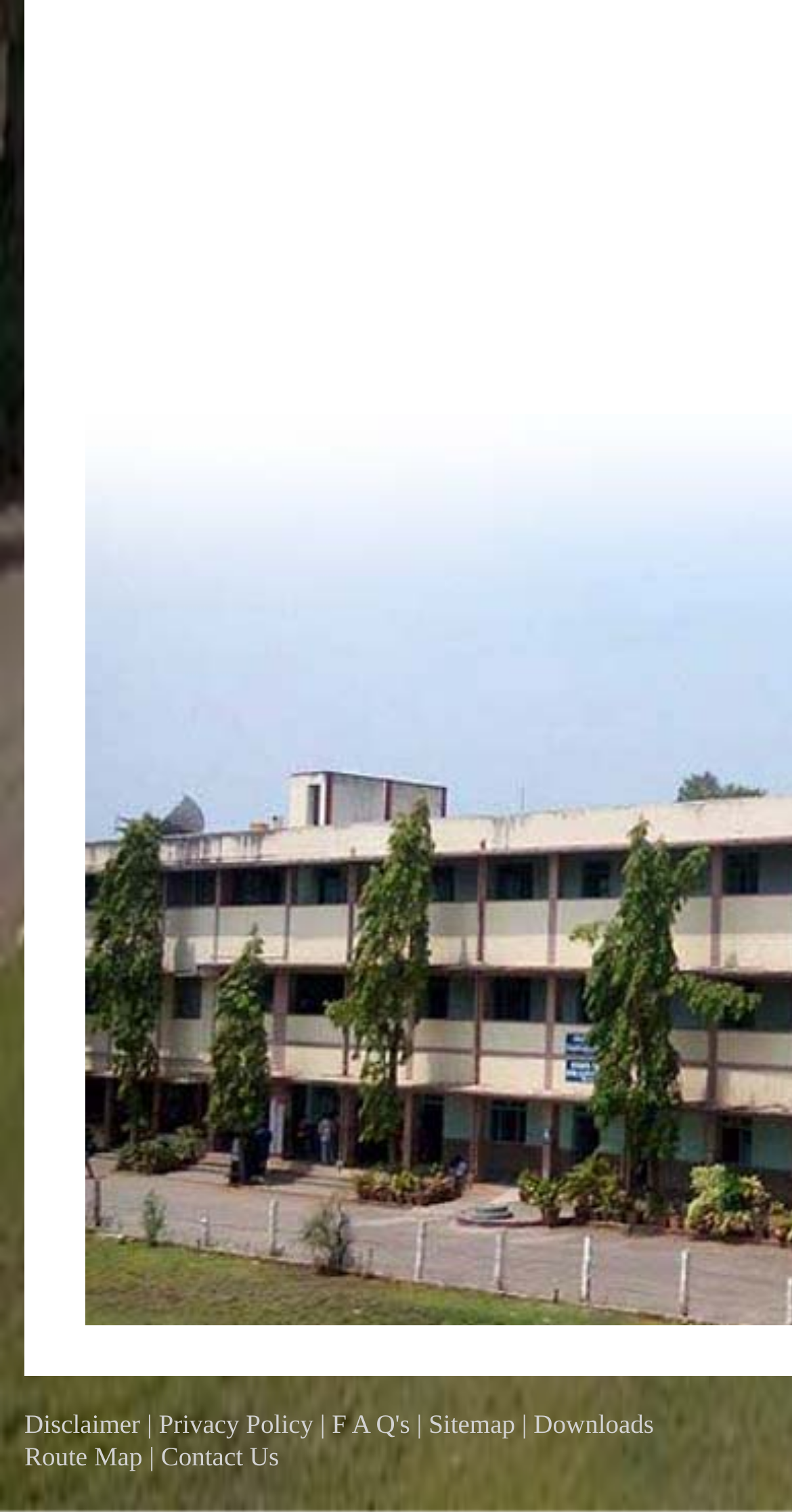What is the last link in the second row of the footer? From the image, respond with a single word or brief phrase.

Contact Us